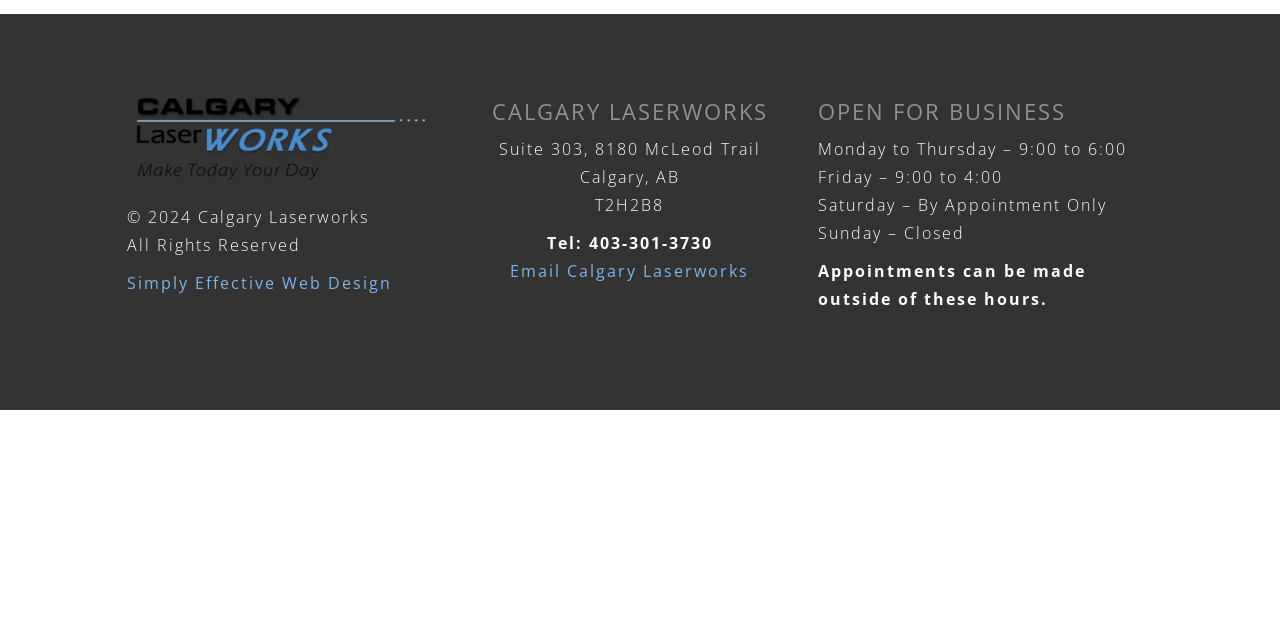For the element described, predict the bounding box coordinates as (top-left x, top-left y, bottom-right x, bottom-right y). All values should be between 0 and 1. Element description: Email Calgary Laserworks

[0.399, 0.406, 0.586, 0.44]